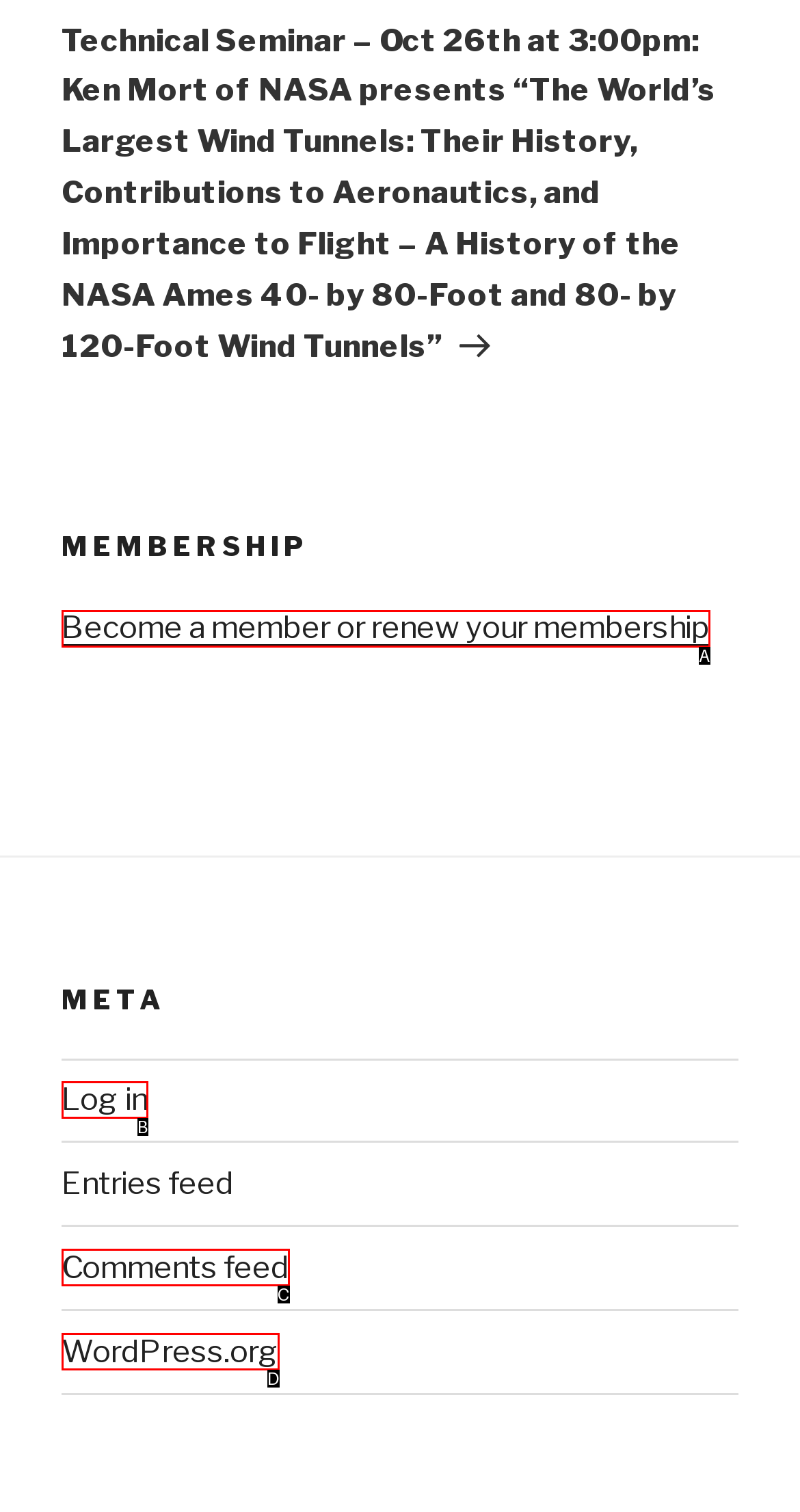Find the UI element described as: WordPress.org
Reply with the letter of the appropriate option.

D